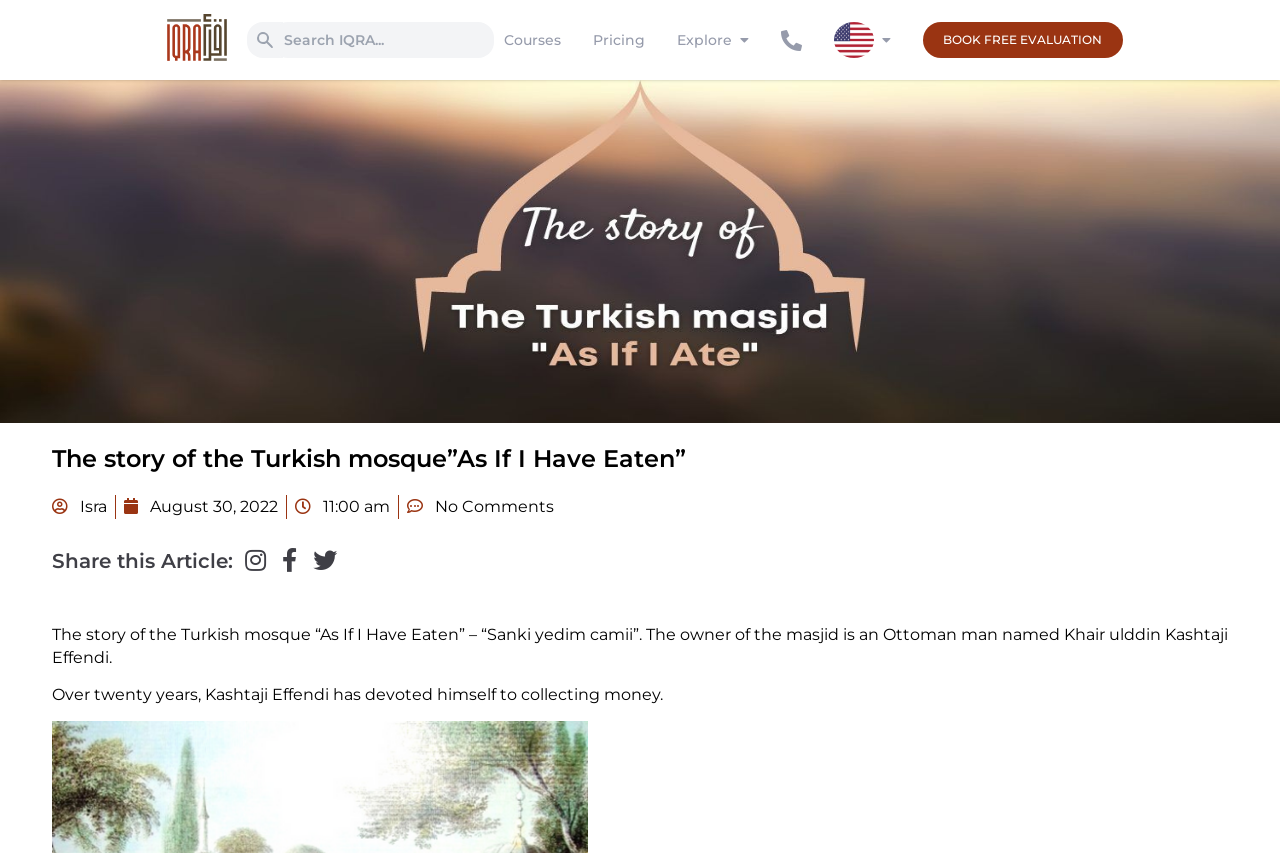Who is the owner of the masjid?
Based on the image, answer the question in a detailed manner.

The answer can be found in the StaticText element with the text 'The owner of the masjid is an Ottoman man named Khair ulddin Kashtaji Effendi.'